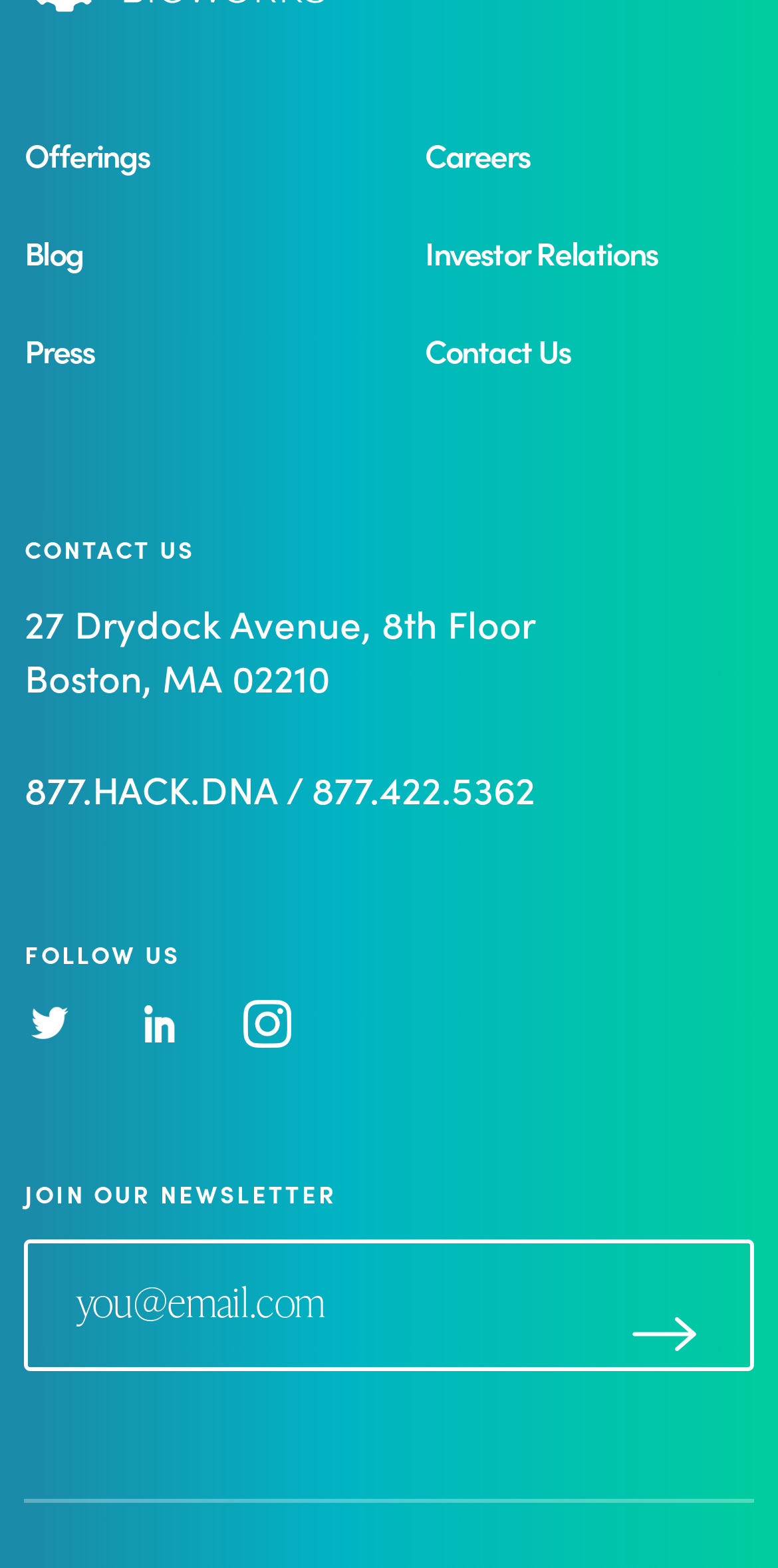Identify the bounding box for the UI element described as: "Blog". The coordinates should be four float numbers between 0 and 1, i.e., [left, top, right, bottom].

[0.031, 0.146, 0.108, 0.174]